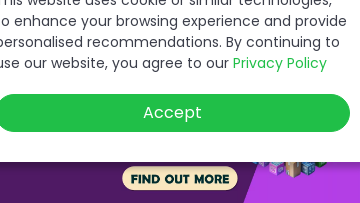Give a detailed account of everything present in the image.

The image features a cookie consent banner displayed prominently on a website. It informs users about the use of cookies and similar technologies to enhance their browsing experience and provide personalized recommendations. The message encourages visitors to continue using the site, indicating agreement to the website's Privacy Policy if they do so. Below the message, there are two interactive buttons: one labeled "Accept," which allows users to agree to the cookie usage, and another labeled "FIND OUT MORE," which likely leads to additional information about the website's practices. The design of the banner is colorful and eye-catching, designed to grab the attention of users navigating the site.